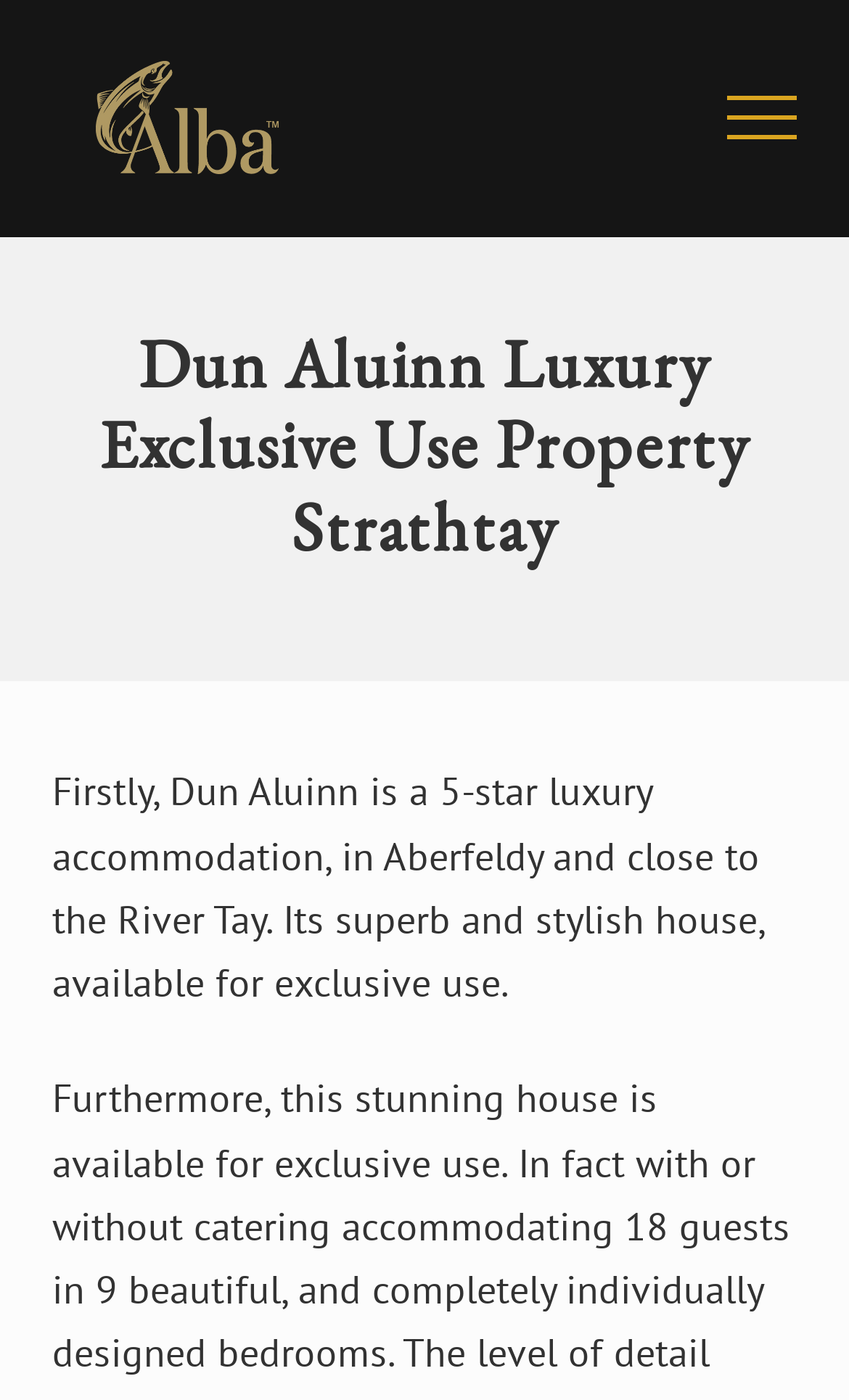What is the rating of Dun Aluinn?
Based on the image, please offer an in-depth response to the question.

The webpage explicitly states that Dun Aluinn is a '5-star luxury accommodation', indicating its high rating.